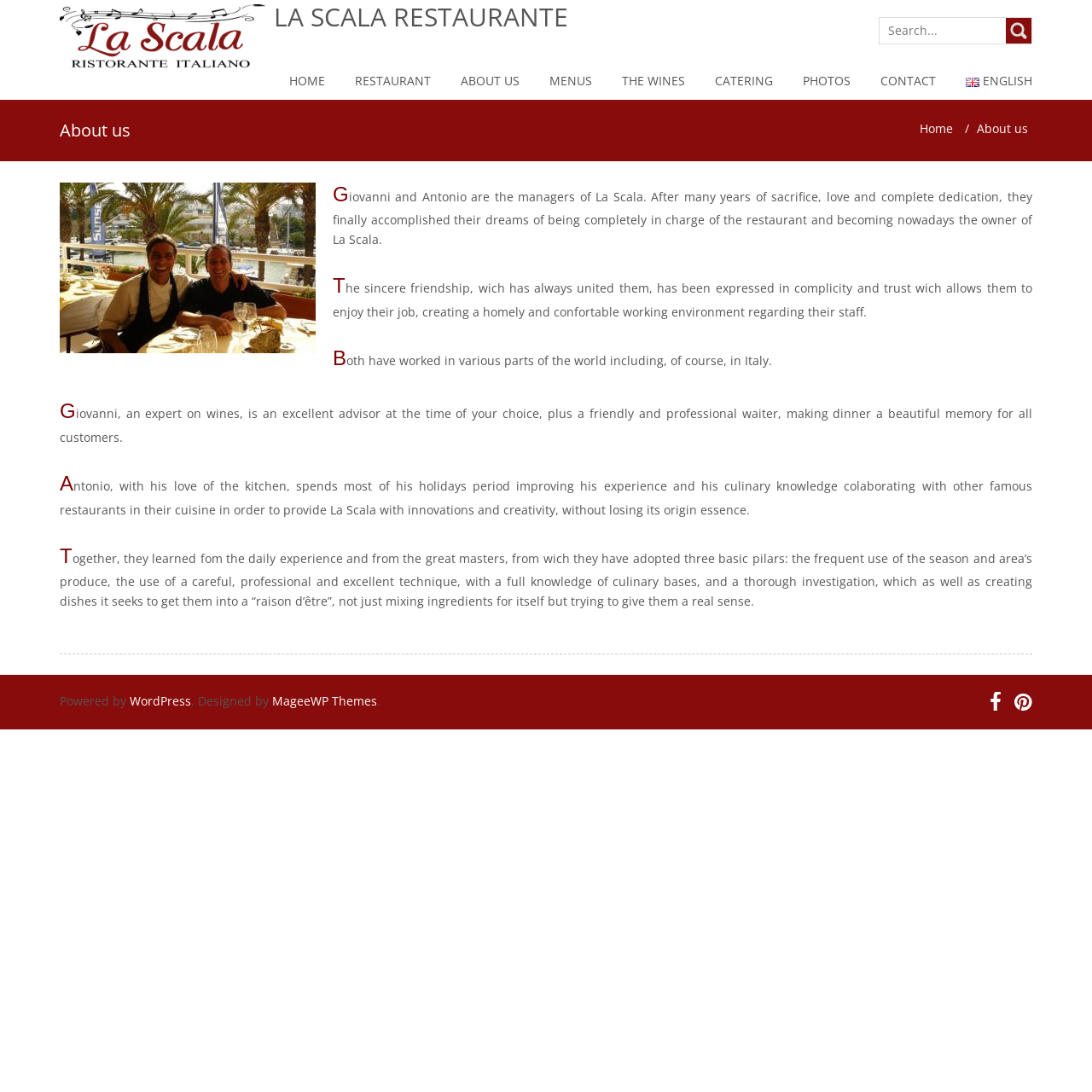Could you specify the bounding box coordinates for the clickable section to complete the following instruction: "Go to the home page"?

[0.265, 0.059, 0.298, 0.091]